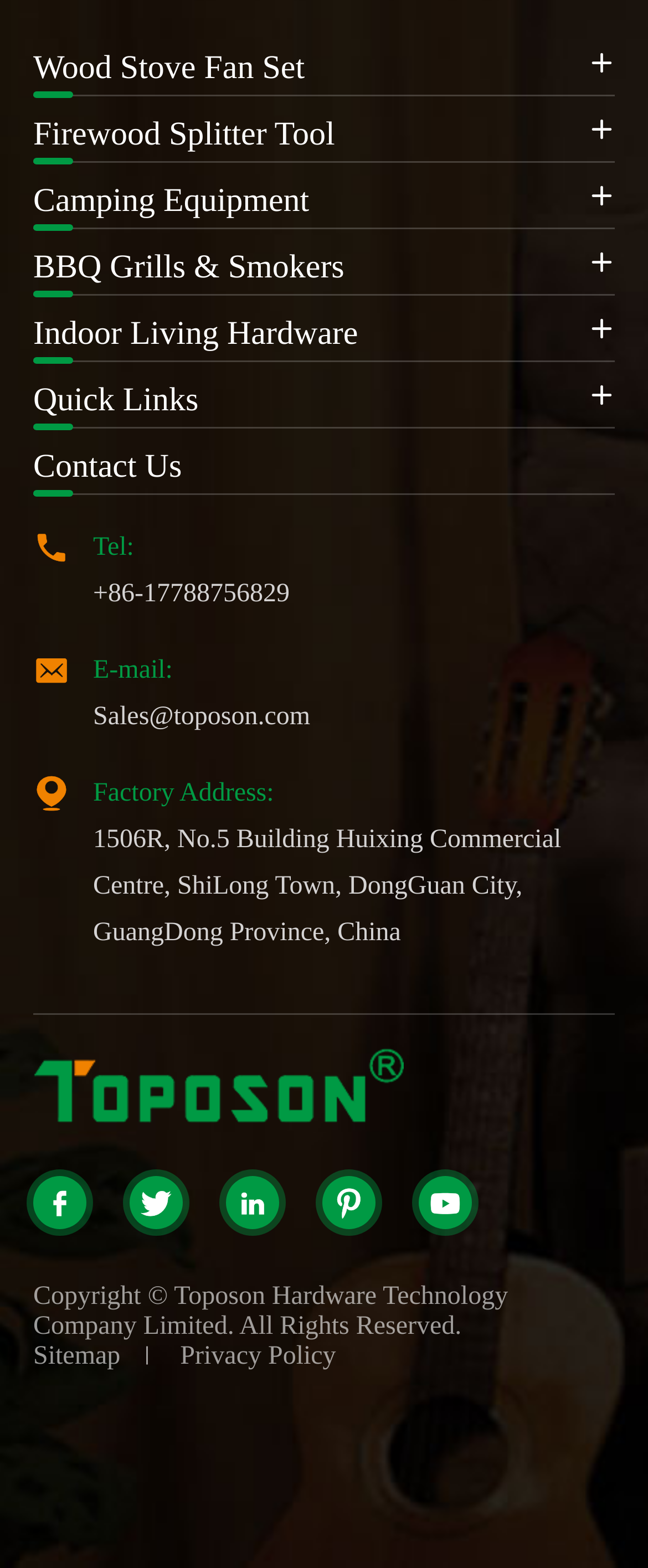Provide the bounding box coordinates of the HTML element this sentence describes: "BBQ Grills & Smokers". The bounding box coordinates consist of four float numbers between 0 and 1, i.e., [left, top, right, bottom].

[0.051, 0.159, 0.531, 0.183]